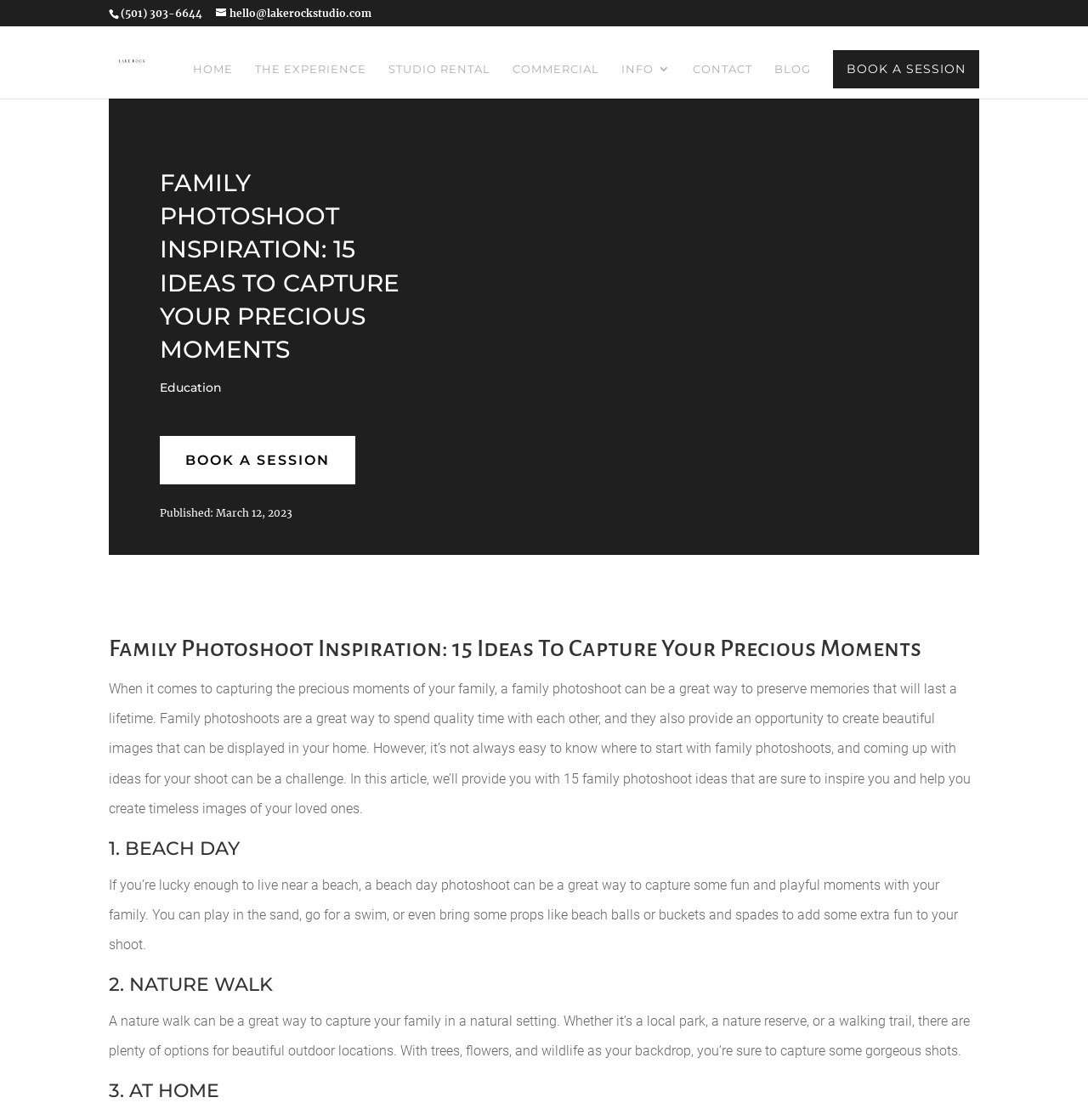Determine the bounding box coordinates of the region that needs to be clicked to achieve the task: "Explore The Barber – On Demand Salon App".

None